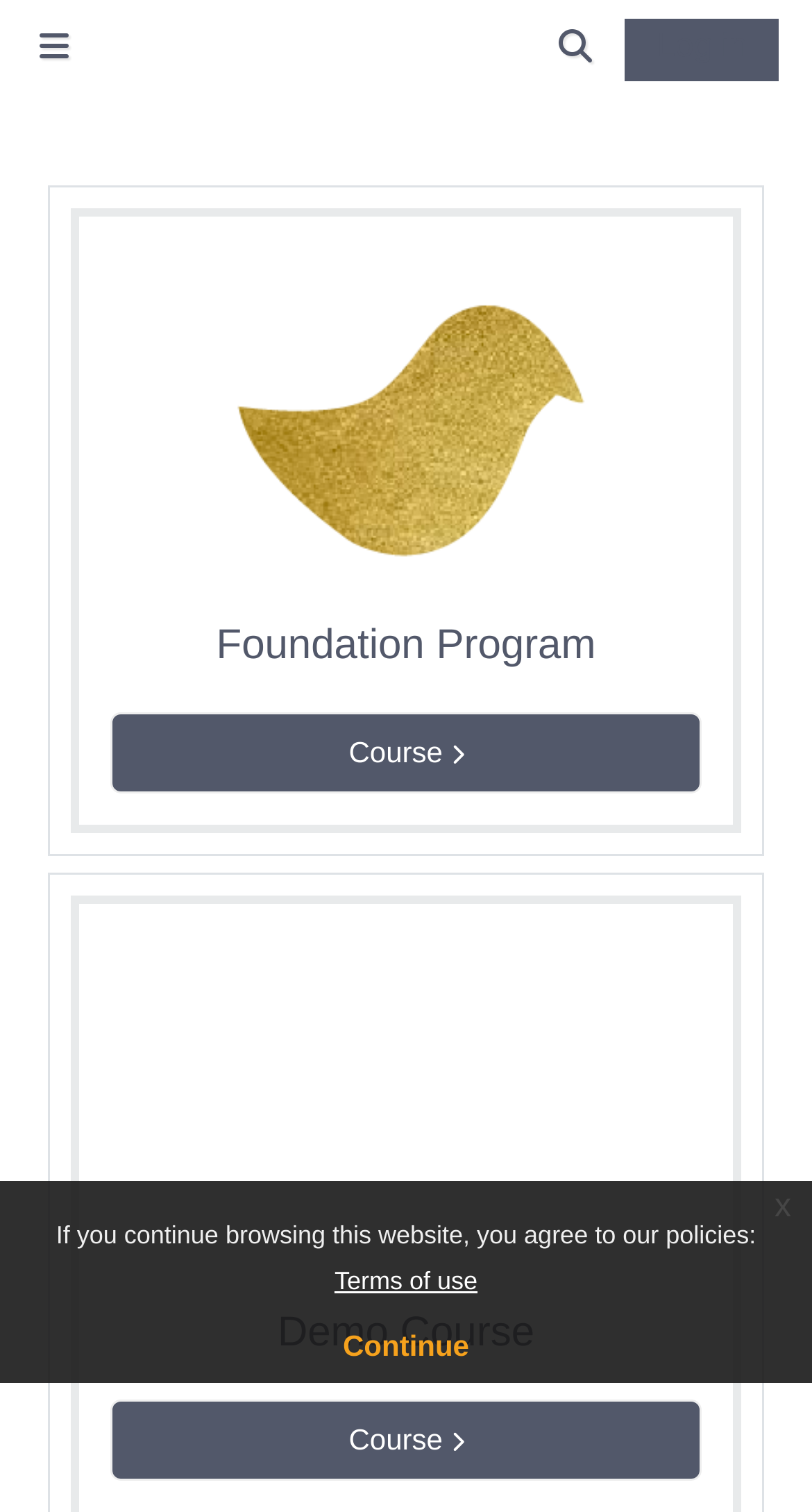Present a detailed account of what is displayed on the webpage.

The webpage is titled "POB Lifestyle" and has a side panel button located at the top-left corner. To the right of the side panel button, there is a toggle search input button. On the top-right corner, there is a "Log in" link.

Below the top navigation bar, there are three main sections. The first section has a "Foundation Program" link, which is a heading, located at the top-left of this section. The second section has a "Course" link with an icon, located below the "Foundation Program" link. The third section has a "Demo Course" link, which is also a heading, located at the bottom-left of this section. There is another "Course" link with an icon below the "Demo Course" link.

At the bottom of the webpage, there is a notice stating "If you continue browsing this website, you agree to our policies:". Below this notice, there are two links: "Terms of use" and "Continue". On the bottom-right corner, there is a close button marked with an "x".